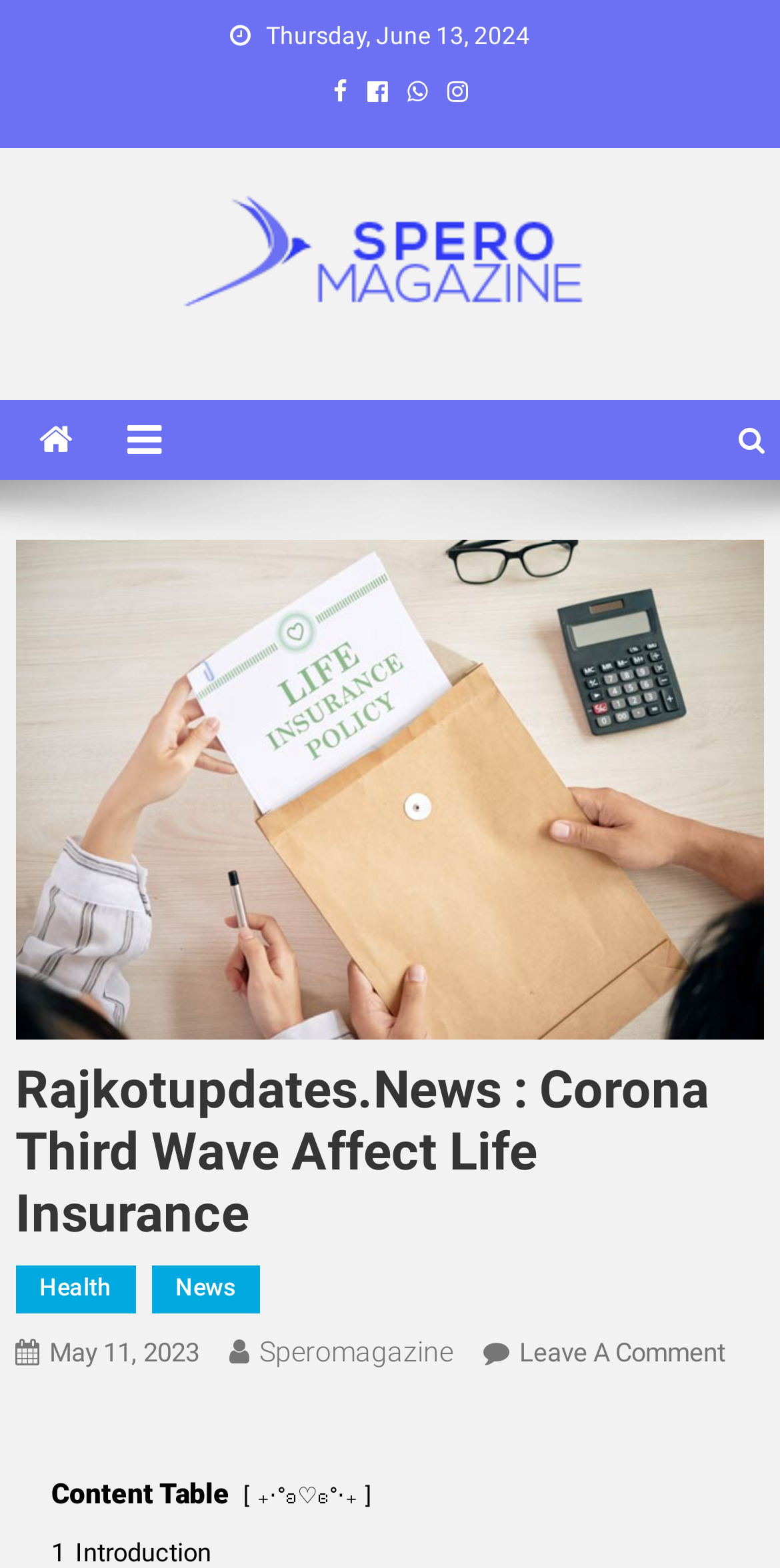Please provide a brief answer to the following inquiry using a single word or phrase:
What is the name of the magazine?

Spero Magazine